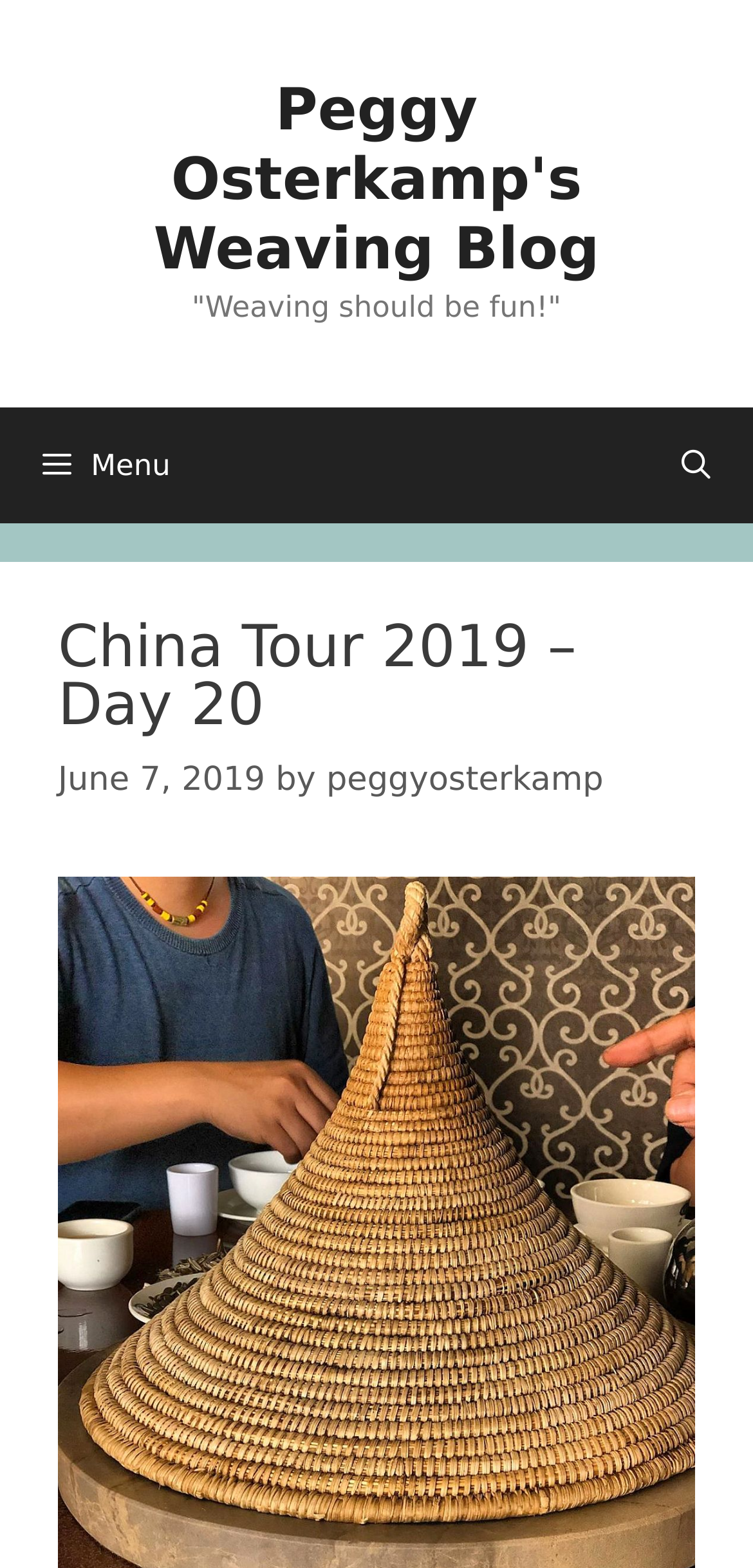Find and provide the bounding box coordinates for the UI element described here: "aria-label="Open Search Bar"". The coordinates should be given as four float numbers between 0 and 1: [left, top, right, bottom].

[0.848, 0.259, 1.0, 0.333]